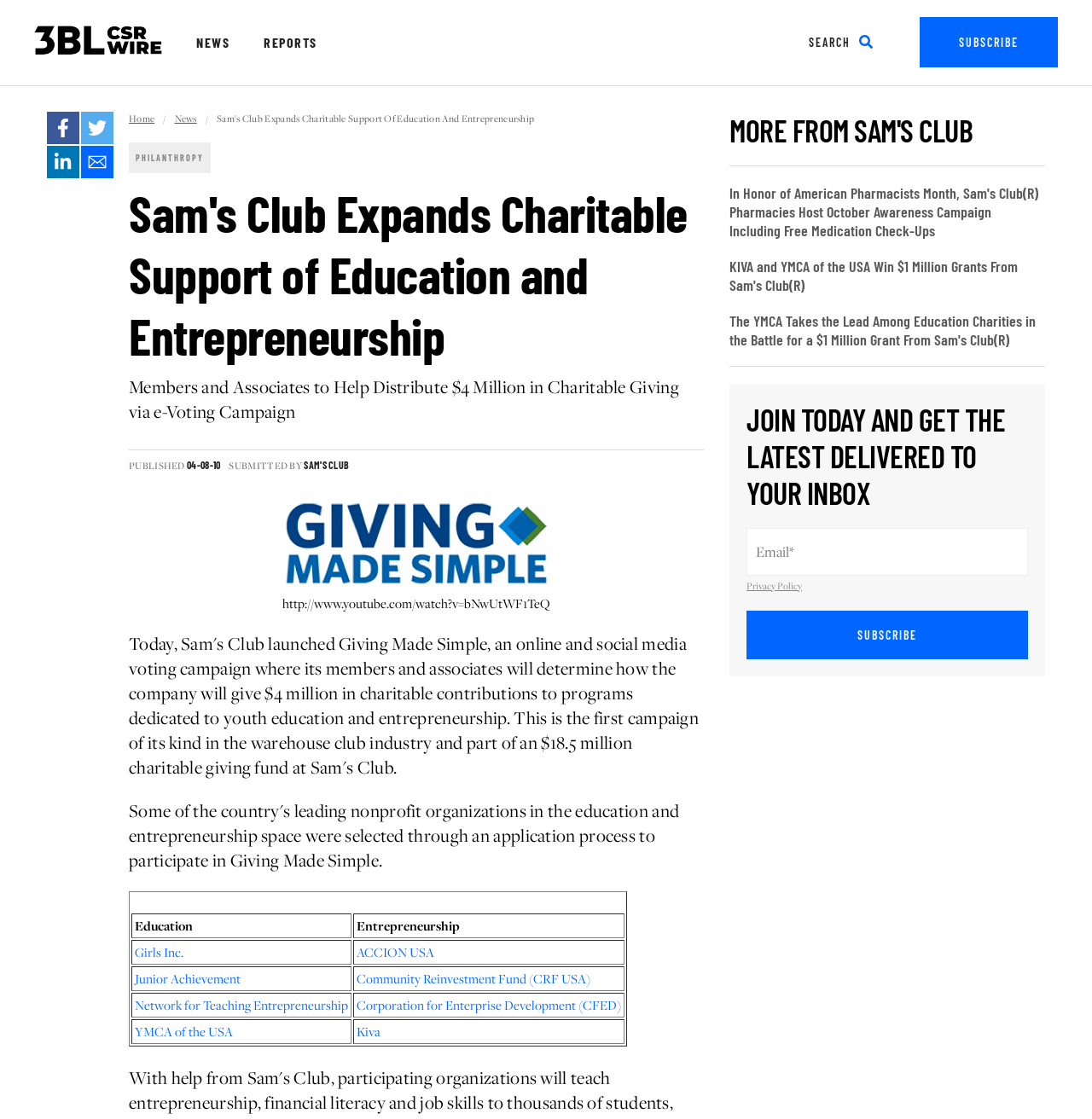Explain in detail what is displayed on the webpage.

This webpage is about Sam's Club expanding its charitable support of education and entrepreneurship. At the top, there are several links to navigate to different sections of the website, including "CSRWire Home", "NEWS", "REPORTS", and "SEARCH". On the top right, there are social media links to Facebook, Twitter, and LinkedIn.

Below the navigation links, there is a heading that reads "Sam's Club Expands Charitable Support of Education and Entrepreneurship". Underneath, there is a subheading that explains the charitable giving campaign, which involves members and associates helping to distribute $4 million via e-voting.

On the left side of the page, there is a table with several rows, each containing two grid cells. The grid cells contain links to different organizations, including Girls Inc., ACCION USA, Junior Achievement, and others. These organizations are likely recipients of the charitable giving campaign.

On the right side of the page, there are several headings and links to news articles related to Sam's Club and its charitable efforts. These articles have titles such as "In Honor of American Pharmacists Month, Sam's Club(R) Pharmacies Host October Awareness Campaign Including Free Medication Check-Ups" and "KIVA and YMCA of the USA Win $1 Million Grants From Sam's Club(R)".

At the bottom of the page, there is a section to join and get the latest news delivered to your inbox. This section includes a textbox to enter an email address and a button to subscribe. There is also a link to the privacy policy.